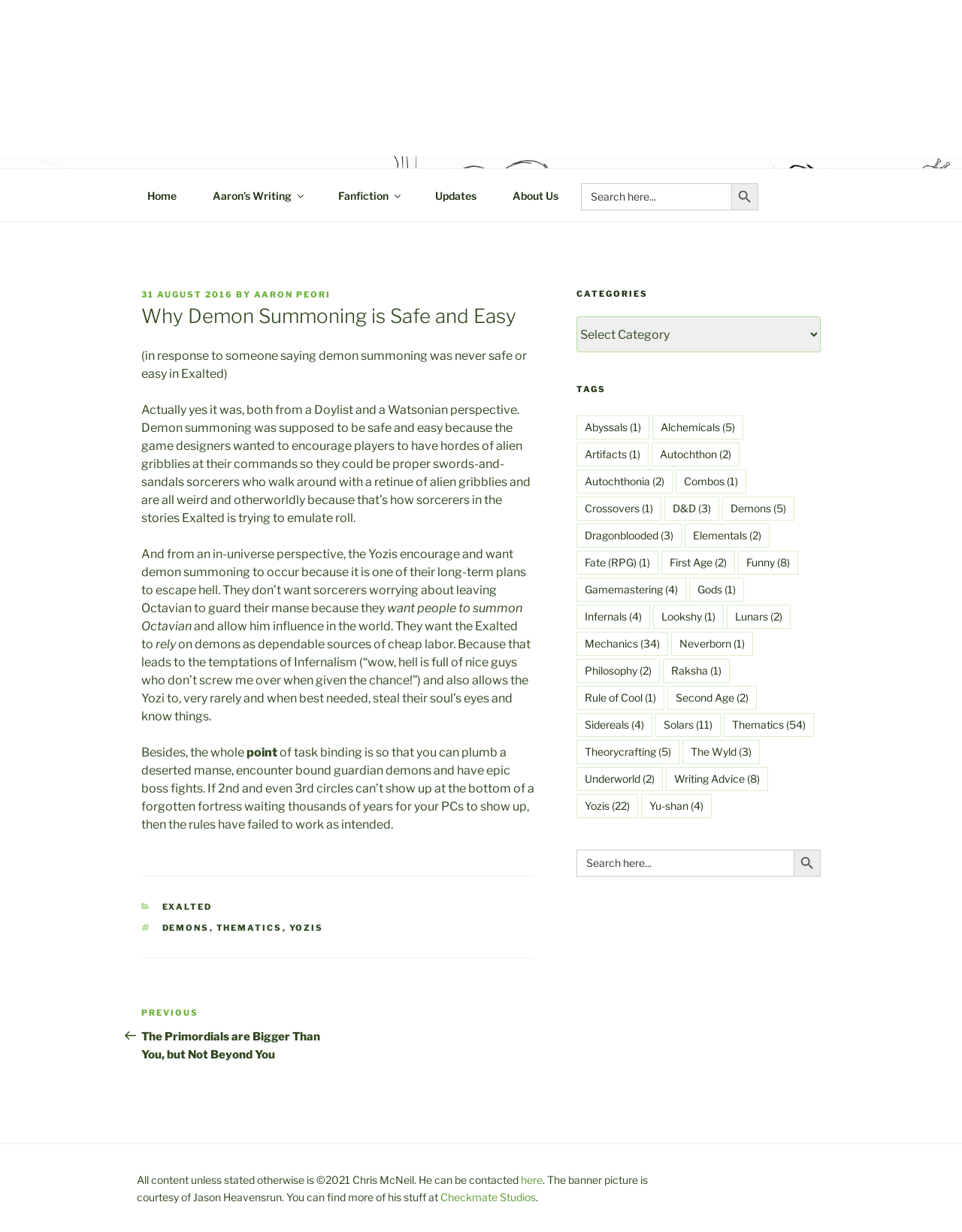Please specify the bounding box coordinates of the element that should be clicked to execute the given instruction: 'Click on the 'Home' link'. Ensure the coordinates are four float numbers between 0 and 1, expressed as [left, top, right, bottom].

[0.139, 0.144, 0.197, 0.173]